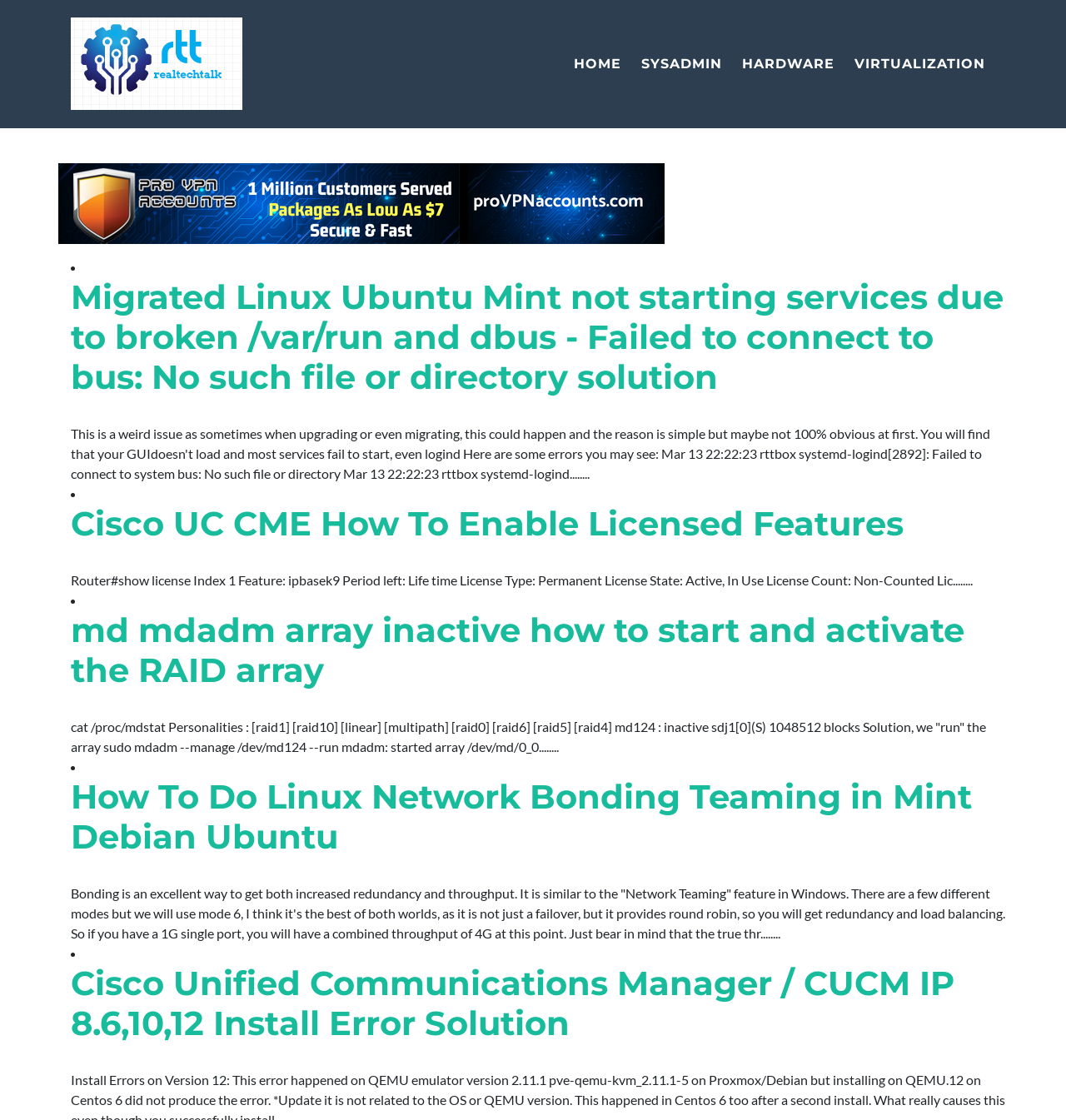Please identify the bounding box coordinates of the region to click in order to complete the task: "Click on HOME". The coordinates must be four float numbers between 0 and 1, specified as [left, top, right, bottom].

[0.532, 0.048, 0.589, 0.078]